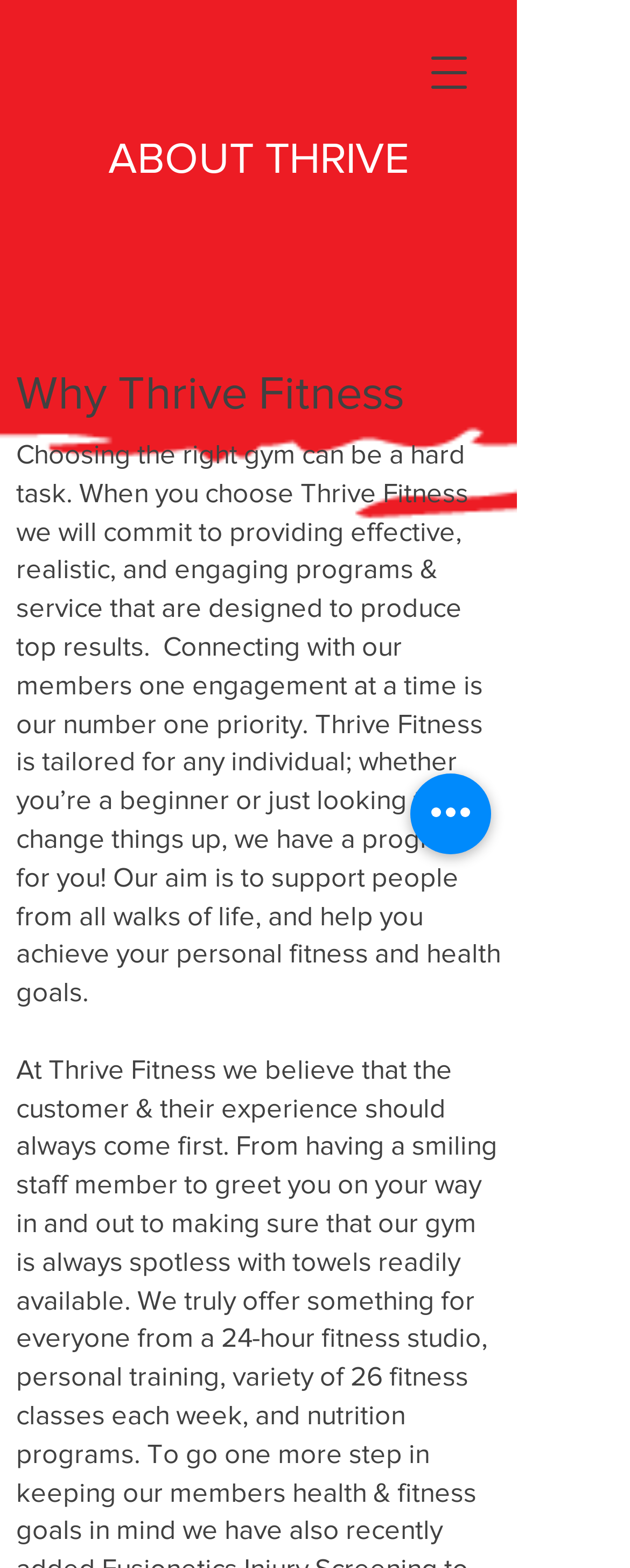Using the provided element description: "aria-label="Quick actions"", identify the bounding box coordinates. The coordinates should be four floats between 0 and 1 in the order [left, top, right, bottom].

[0.651, 0.493, 0.779, 0.545]